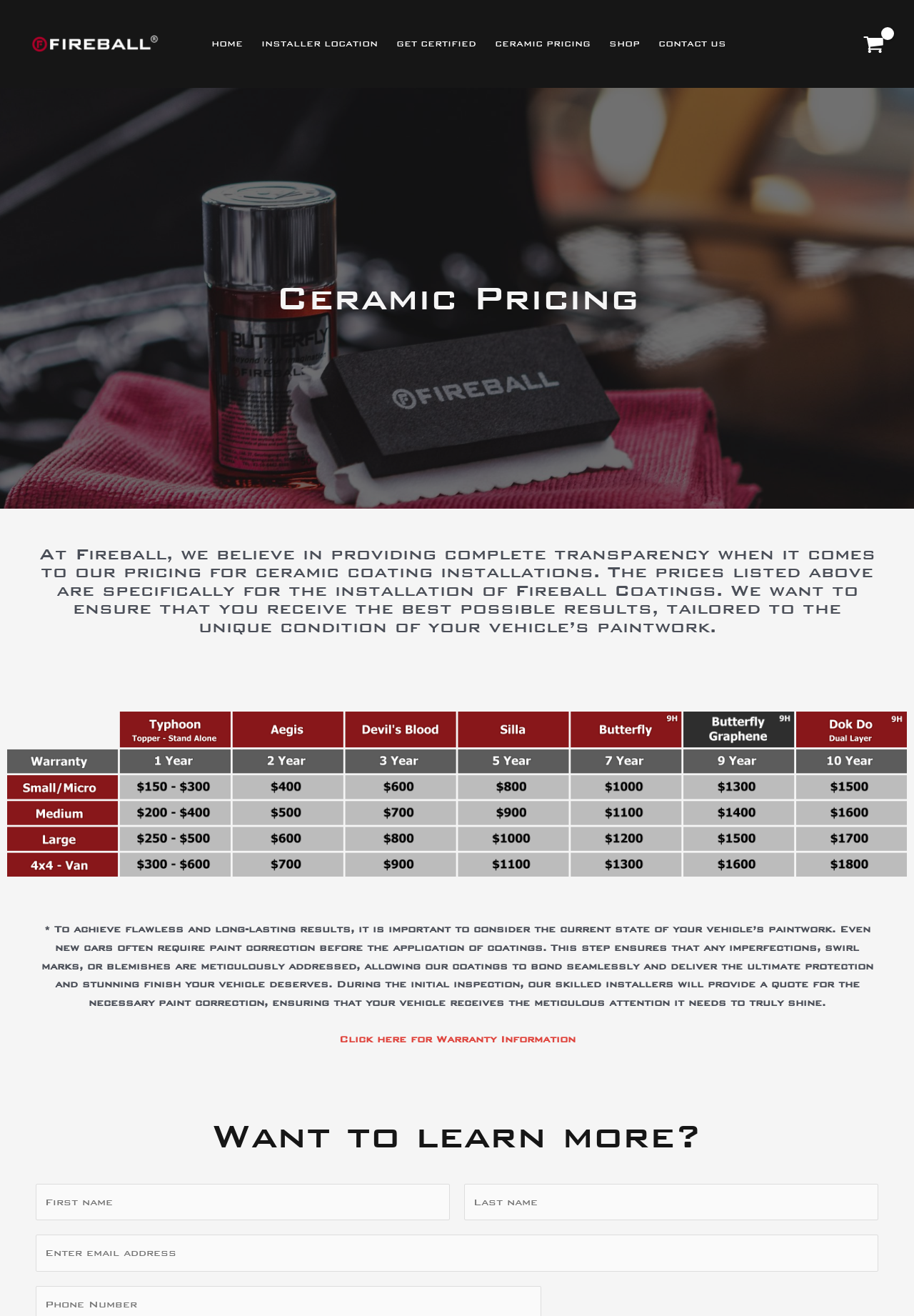Bounding box coordinates must be specified in the format (top-left x, top-left y, bottom-right x, bottom-right y). All values should be floating point numbers between 0 and 1. What are the bounding box coordinates of the UI element described as: Shop

[0.656, 0.0, 0.71, 0.067]